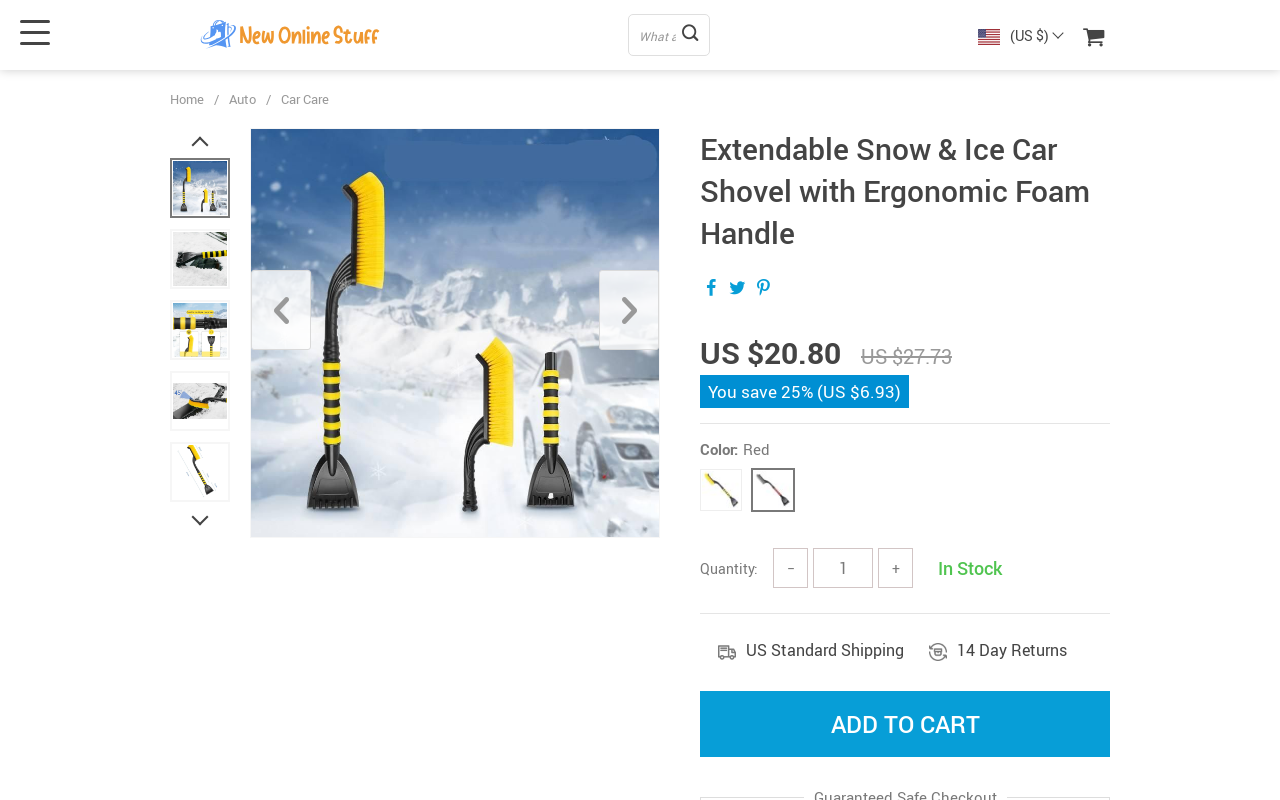Determine the bounding box coordinates for the region that must be clicked to execute the following instruction: "View product details".

[0.547, 0.16, 0.867, 0.318]